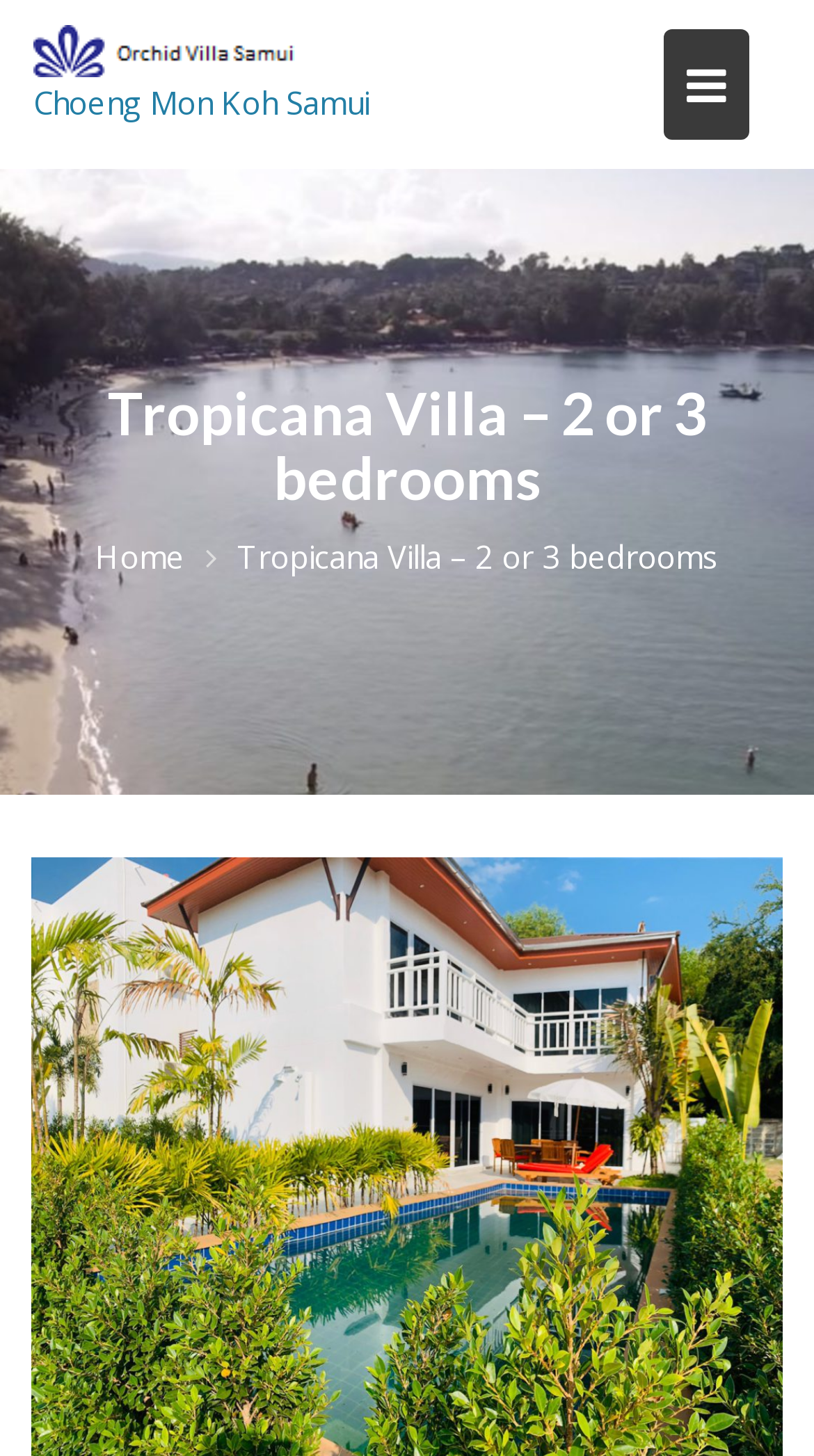Reply to the question with a brief word or phrase: What is the first link in the breadcrumbs navigation?

Home